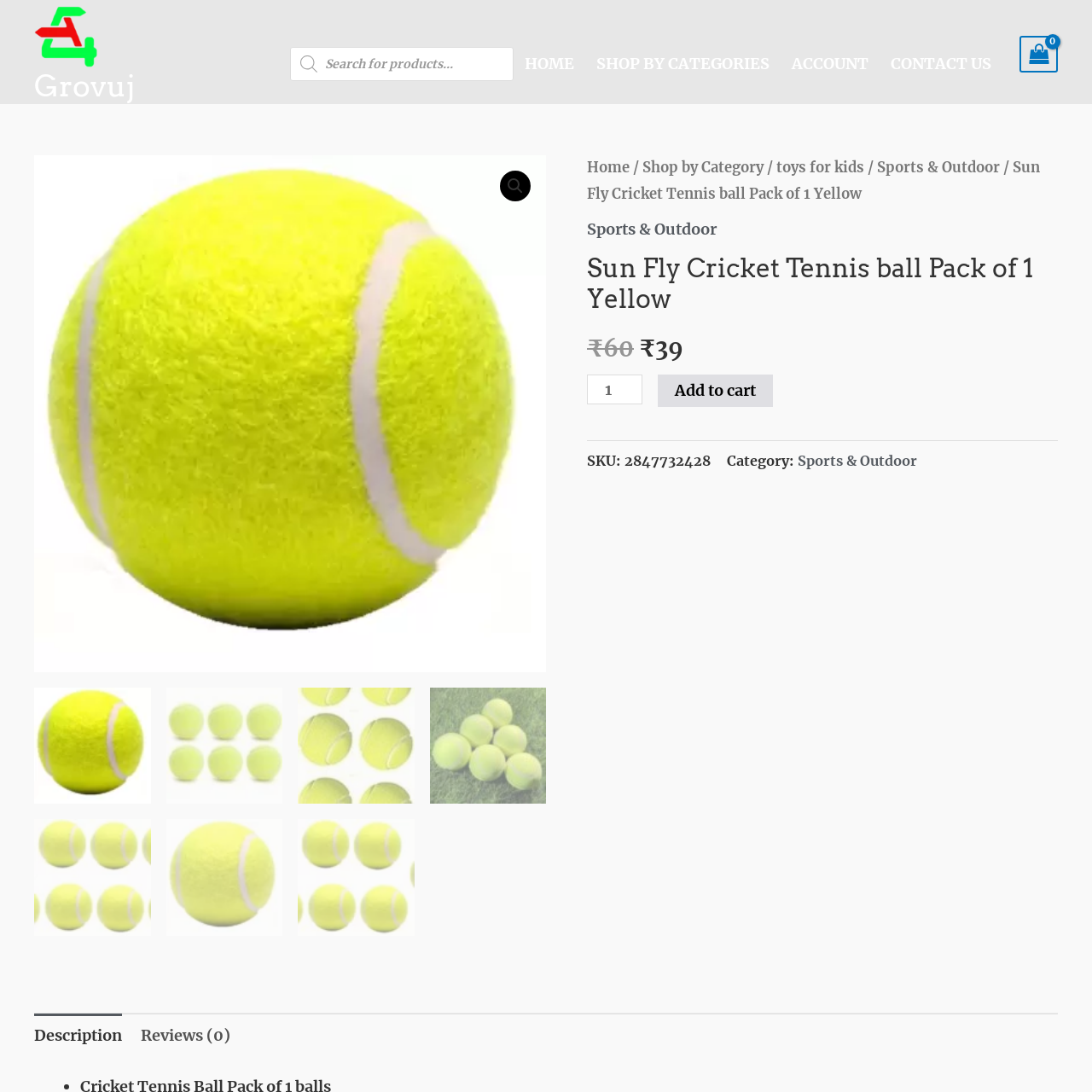How many balls are included in the pack?
Analyze the visual elements found in the red bounding box and provide a detailed answer to the question, using the information depicted in the image.

The product listing specifies that the item is listed as part of a single pack, which means that only one cricket tennis ball is included in the pack, ideal for those looking to enhance their sporting gear or start playing cricket.